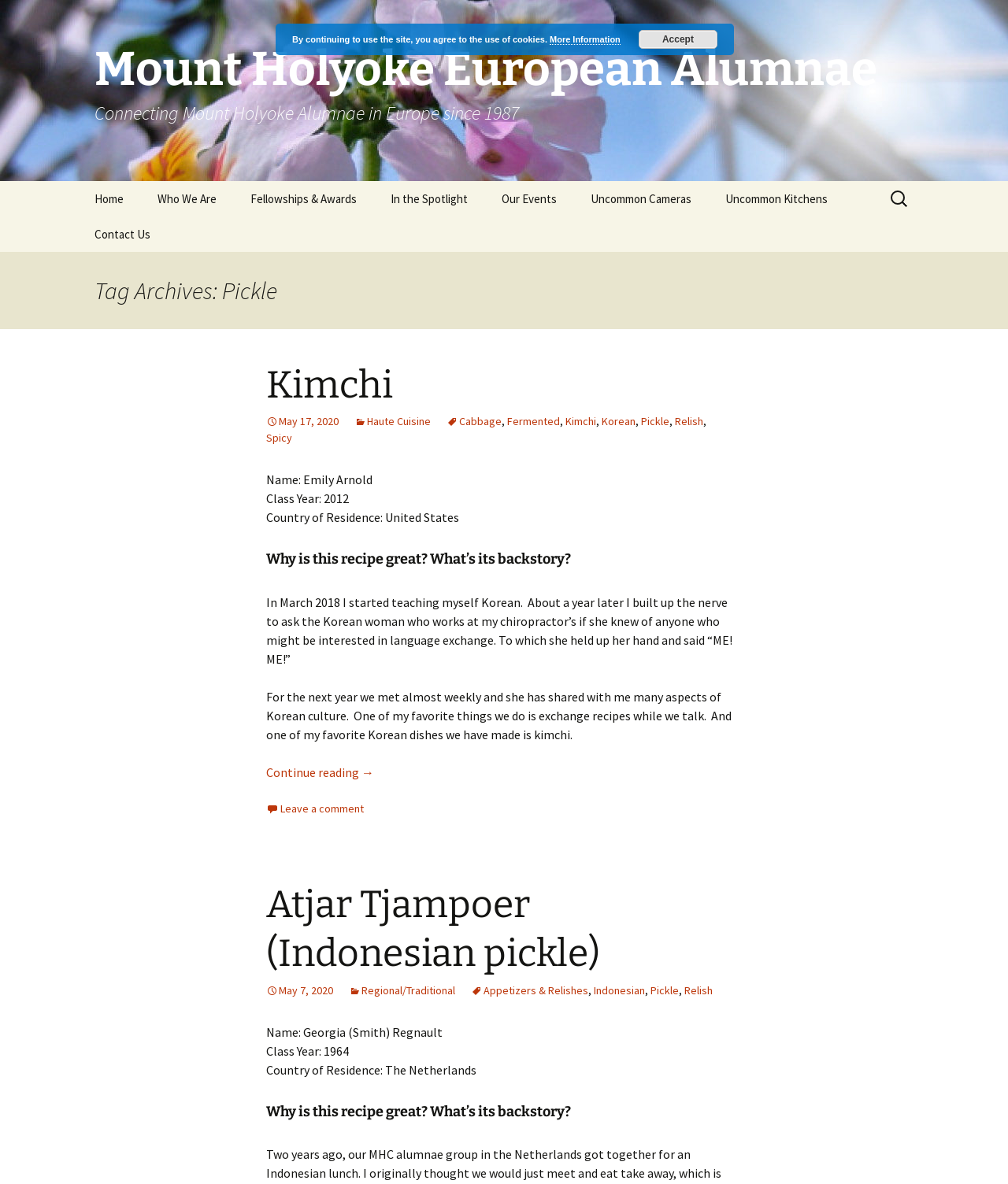Determine the bounding box coordinates of the UI element described below. Use the format (top-left x, top-left y, bottom-right x, bottom-right y) with floating point numbers between 0 and 1: Leave a comment

[0.264, 0.677, 0.361, 0.689]